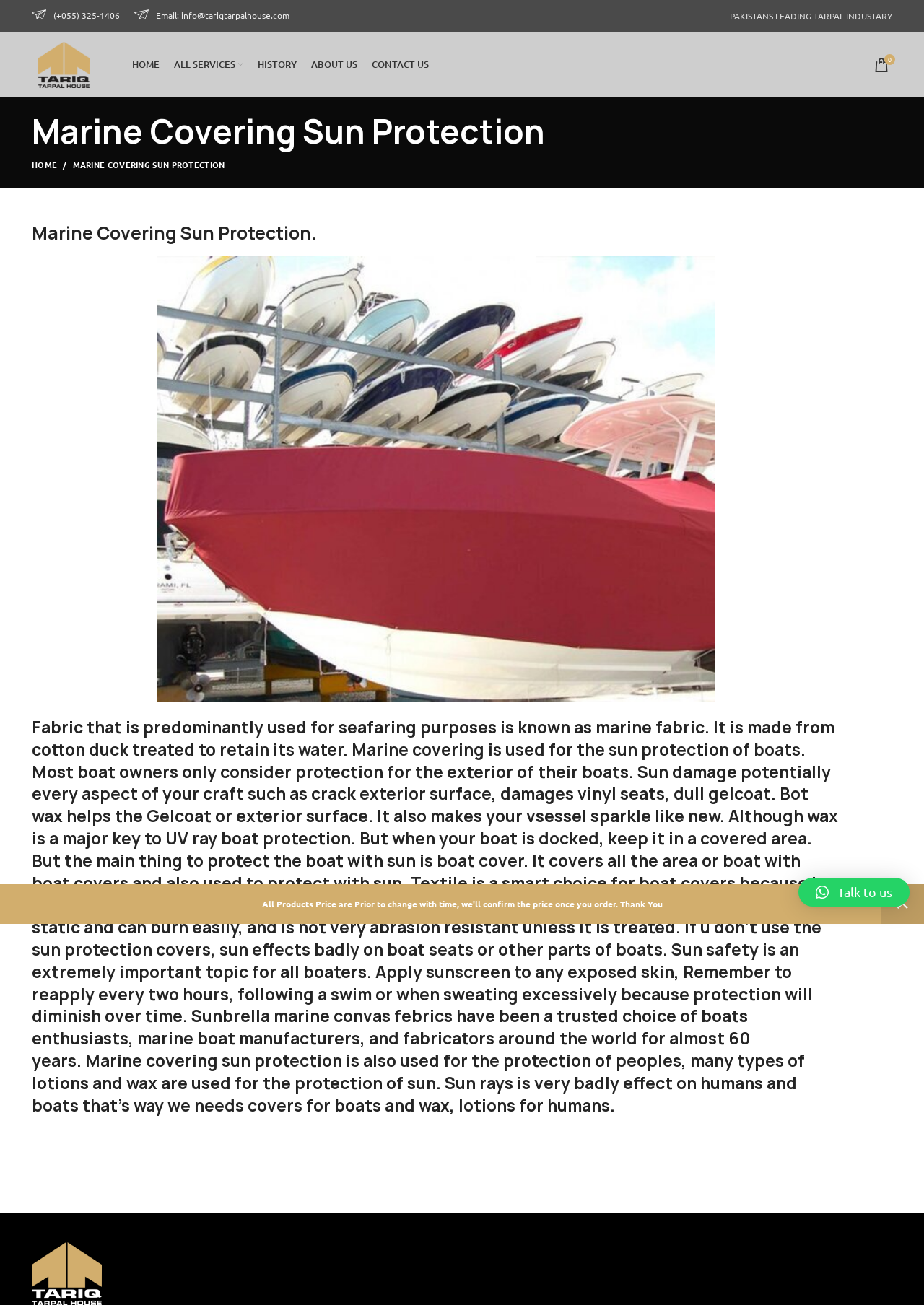Using the webpage screenshot, locate the HTML element that fits the following description and provide its bounding box: "Home".

[0.034, 0.122, 0.079, 0.131]